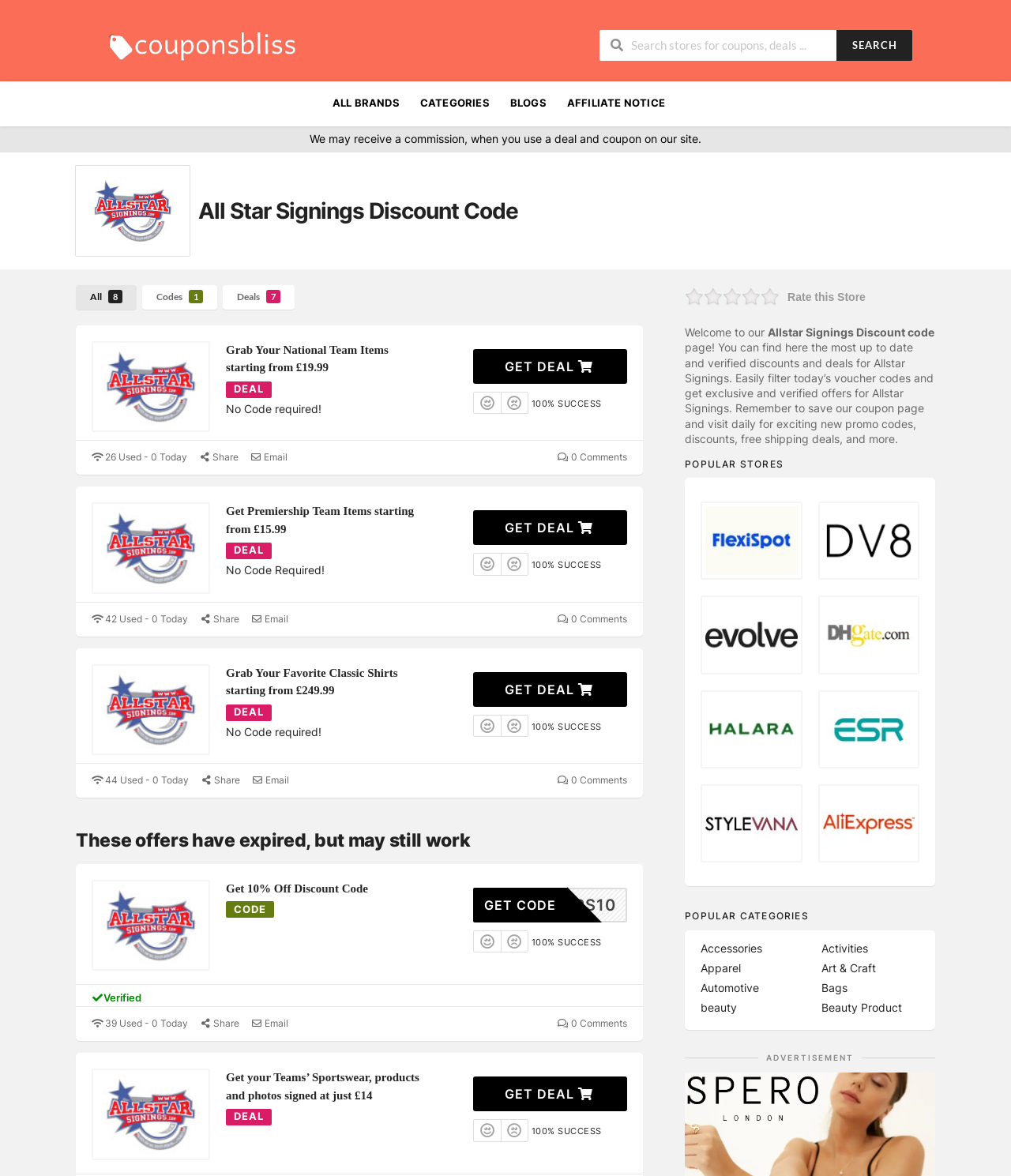Offer a thorough description of the webpage.

The webpage is about Allstar Signings, a platform that offers autographed memorabilia from sports stars. At the top, there is a search bar where users can search for coupons and deals from various stores. Below the search bar, there are several links to popular stores, including "ALL BRANDS", "CATEGORIES", "BLOGS", and "AFFILIATE NOTICE".

On the left side of the page, there is a section dedicated to Allstar Signings, with a heading "All Star Signings Discount Code" and several links to deals and promo codes. Each deal has a brief description, a "GET DEAL" button, and information about the success rate of the code.

The main content of the page is divided into several sections, each featuring a different deal or promo code for Allstar Signings. Each section has a heading, a brief description, and a "GET DEAL" button. Some sections also have images and additional information about the deal.

There are a total of five deals featured on the page, each with a unique offer, such as "Grab Your National Team Items starting from £19.99" and "Get 10% Off Discount Code". Each deal has a "DEAL" or "CODE" label, and some have additional information about the success rate of the code.

At the bottom of the page, there is a section with links to other popular stores, including Flexispot. There is also a "Rate this Store" button and a brief description of the Allstar Signings discount code page.

Throughout the page, there are several images, including logos and icons, which add visual appeal to the content. Overall, the webpage is well-organized and easy to navigate, making it simple for users to find and redeem promo codes and deals for Allstar Signings.